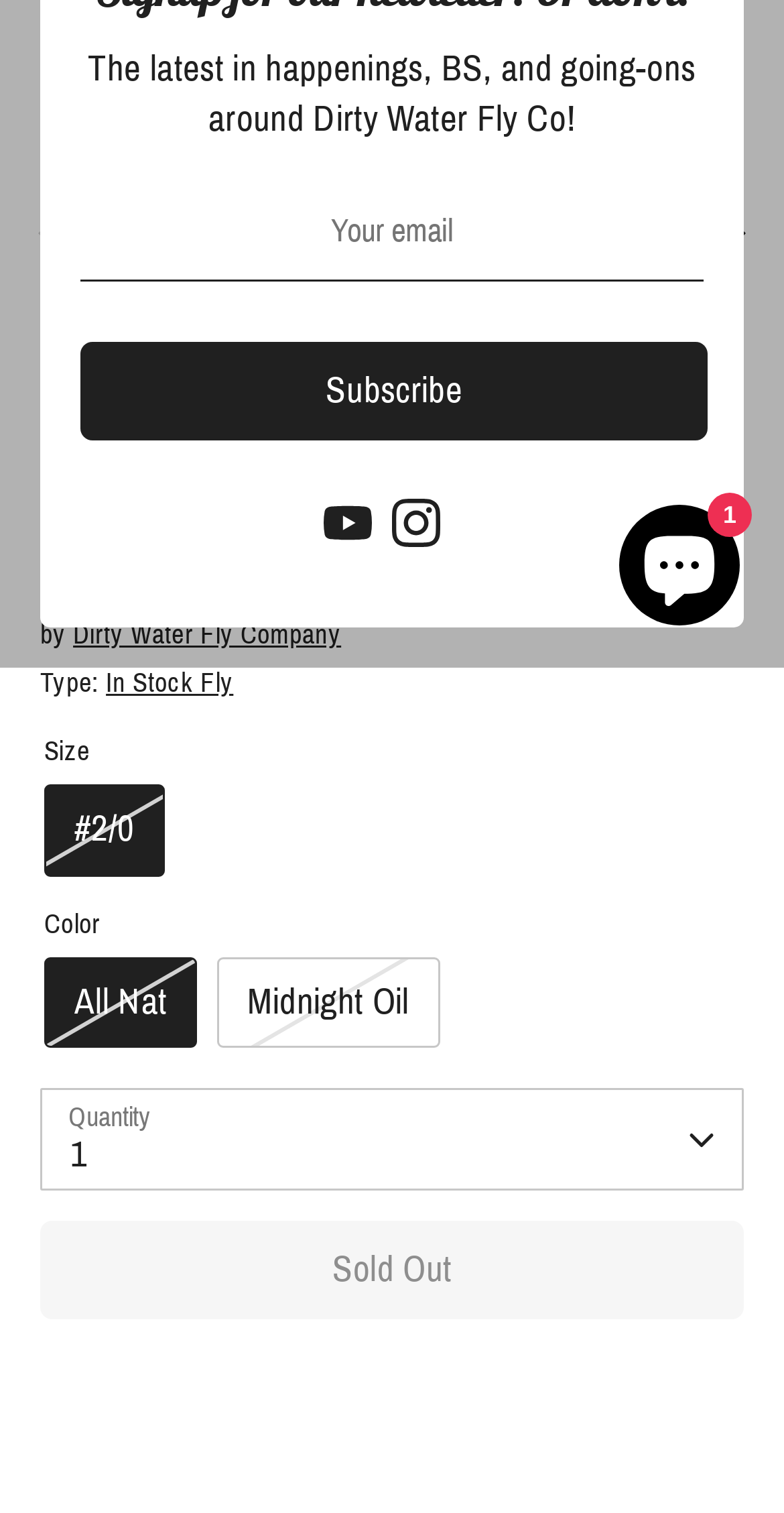Find the bounding box coordinates for the UI element whose description is: "aria-label="Instagram"". The coordinates should be four float numbers between 0 and 1, in the format [left, top, right, bottom].

[0.5, 0.33, 0.562, 0.362]